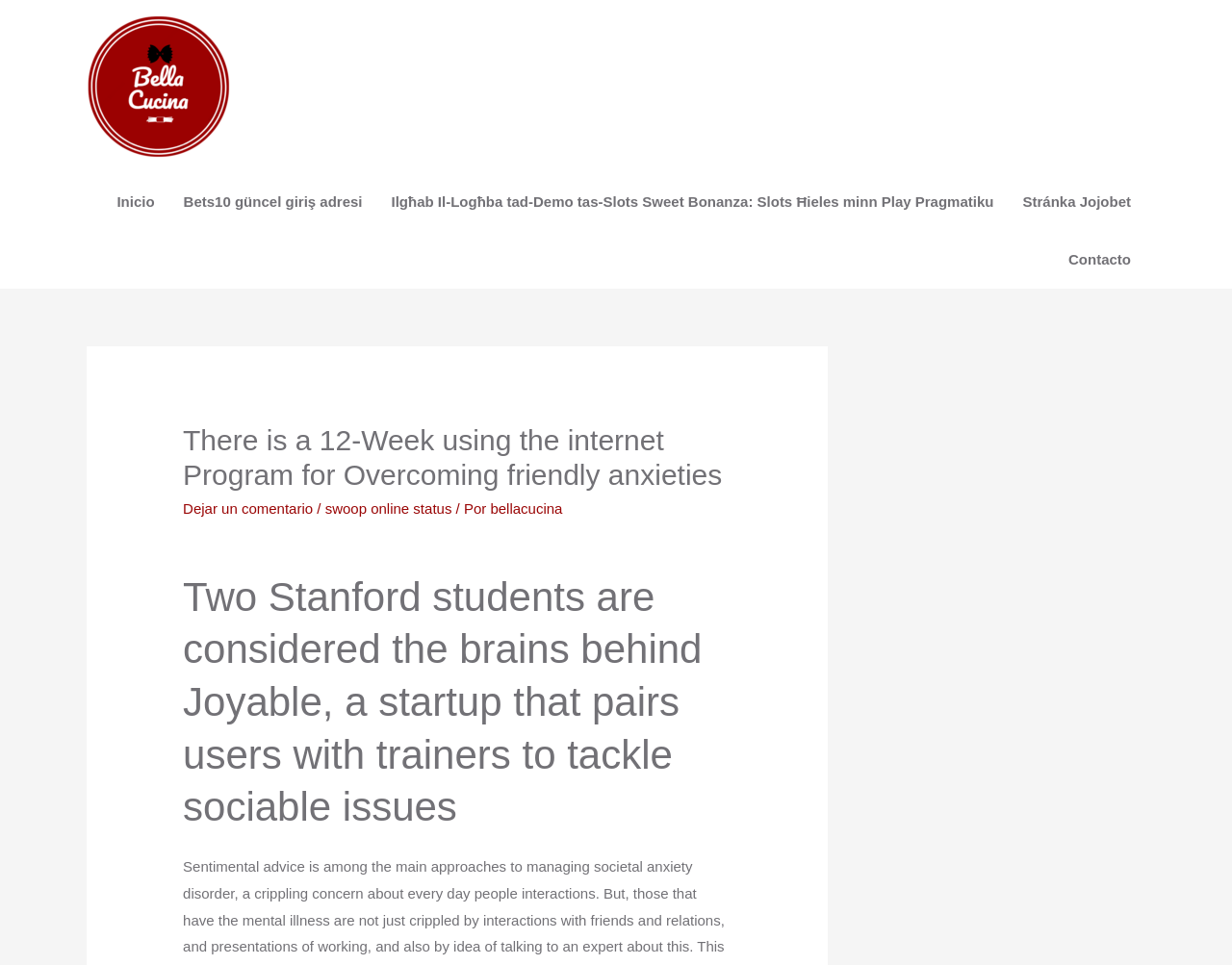Extract the main title from the webpage.

There is a 12-Week using the internet Program for Overcoming friendly anxieties